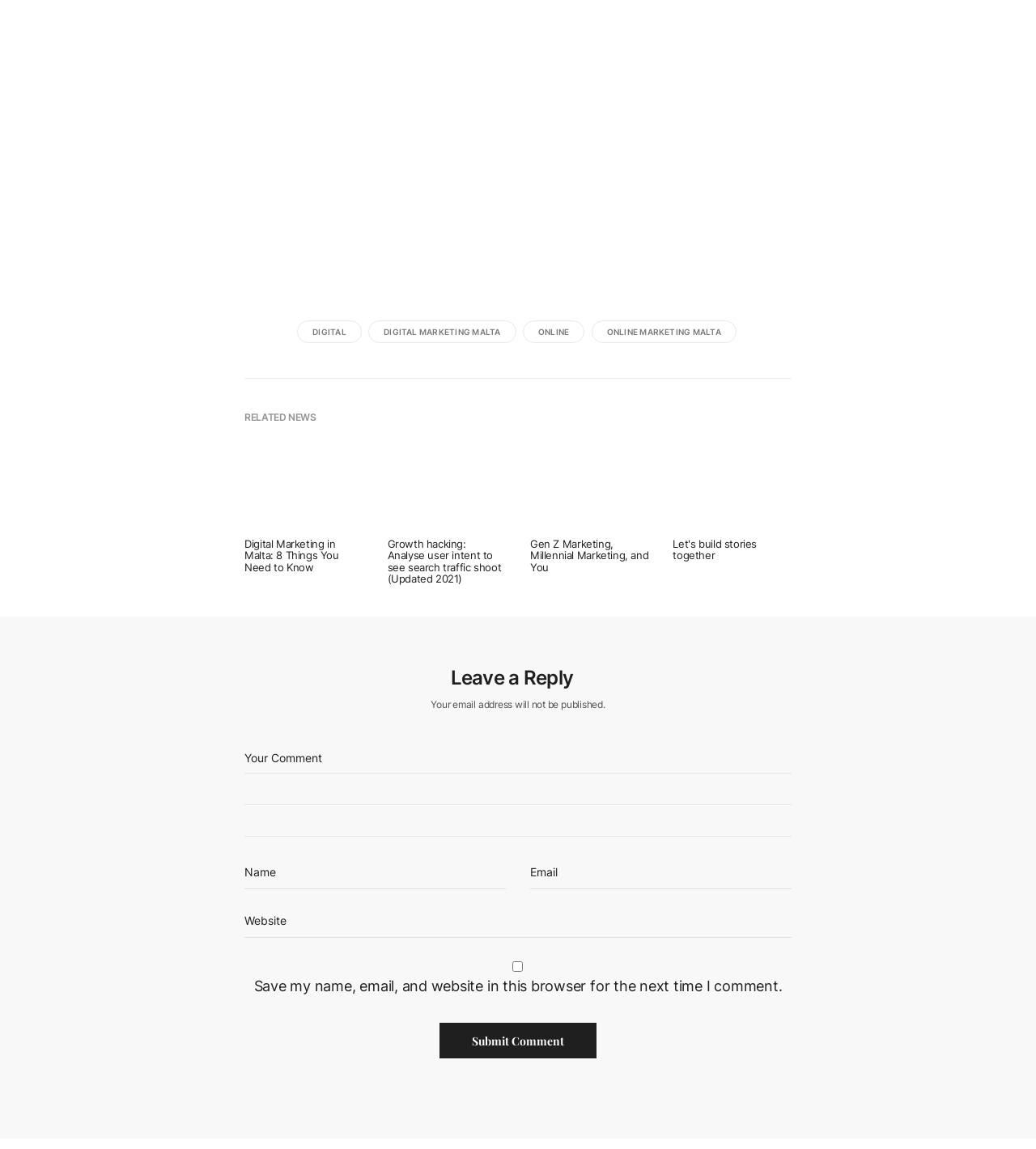Please provide the bounding box coordinates for the element that needs to be clicked to perform the instruction: "Submit Comment". The coordinates must consist of four float numbers between 0 and 1, formatted as [left, top, right, bottom].

[0.424, 0.89, 0.576, 0.921]